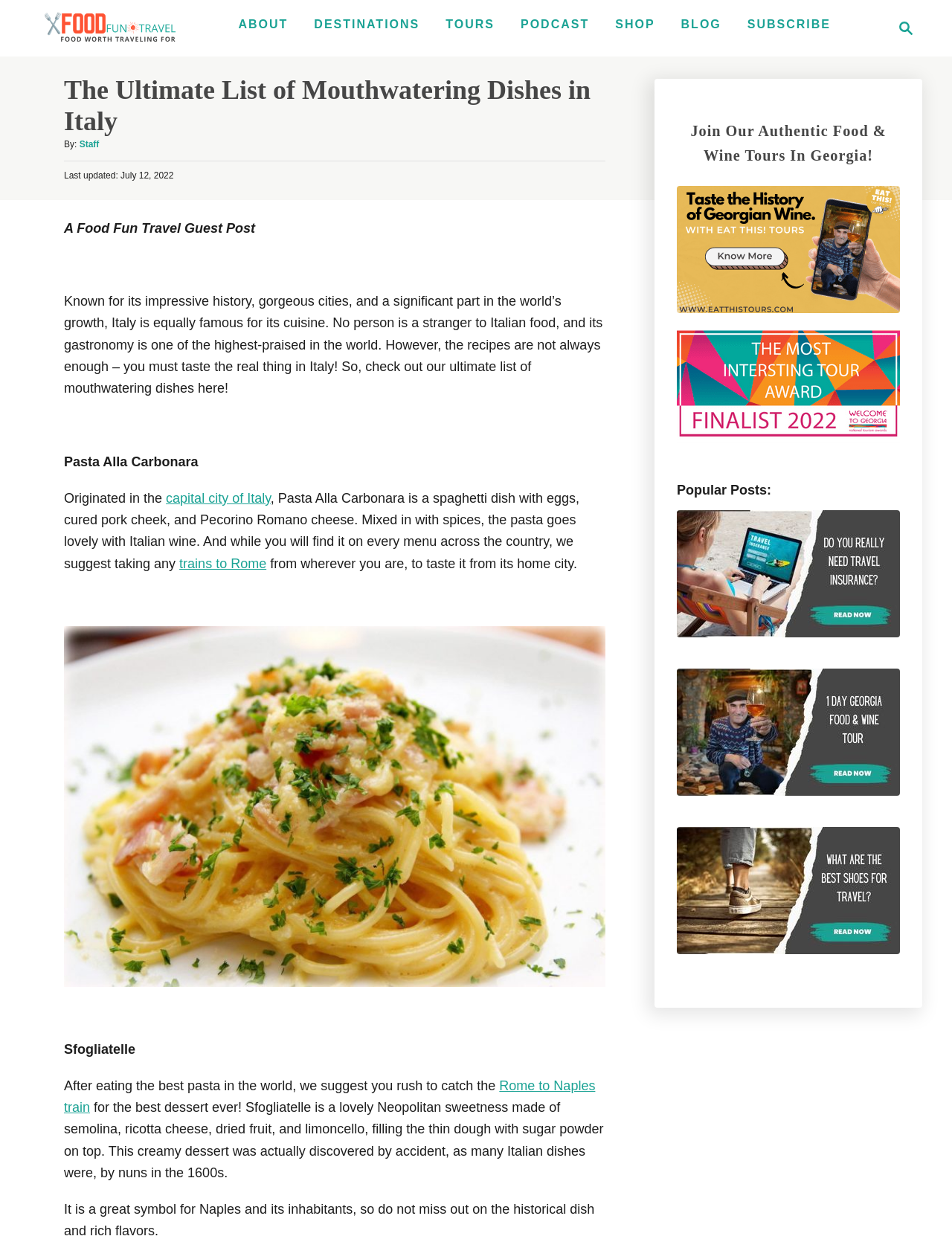Carefully observe the image and respond to the question with a detailed answer:
What is the name of the blog?

I determined the answer by looking at the header section of the webpage, where I found the link 'Food Fun Travel Blog' with an image of the same name. This suggests that the blog's name is 'Food Fun Travel Blog'.